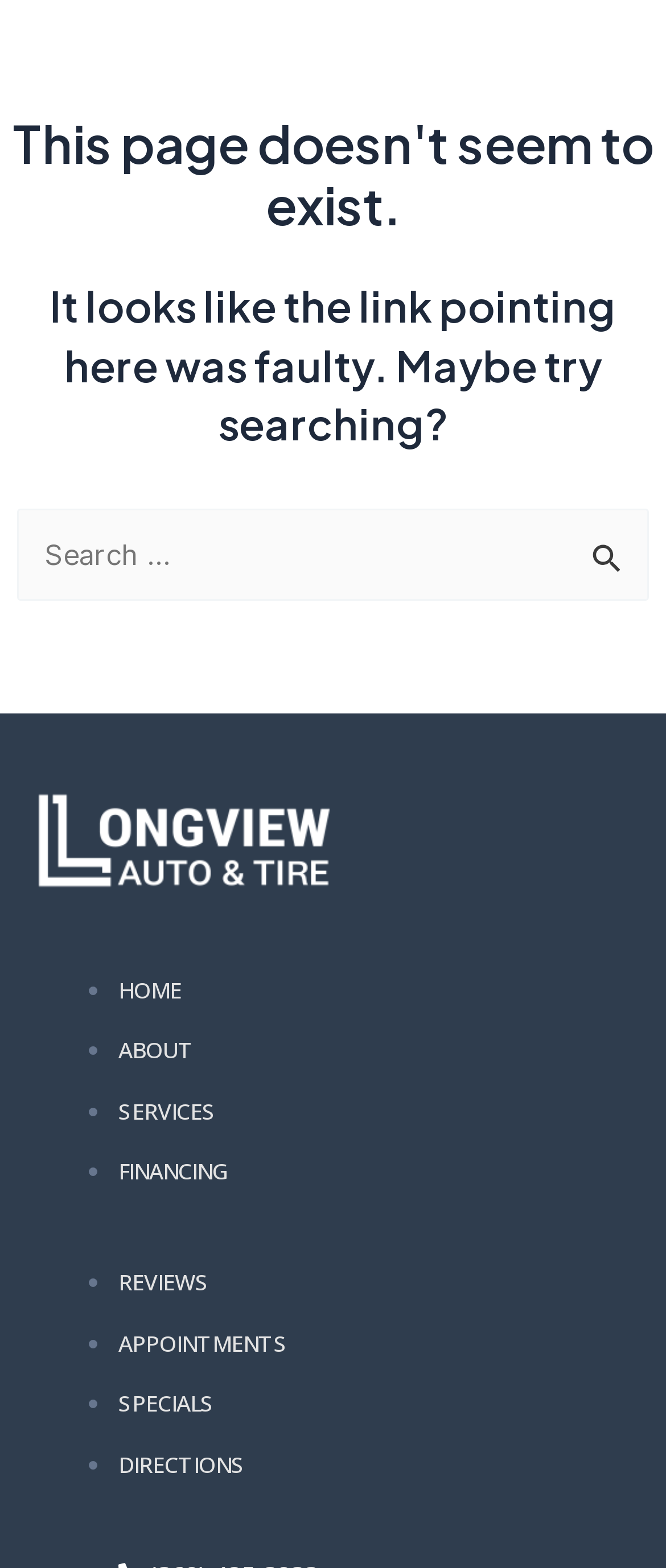Given the description: "Search", determine the bounding box coordinates of the UI element. The coordinates should be formatted as four float numbers between 0 and 1, [left, top, right, bottom].

[0.889, 0.343, 0.936, 0.369]